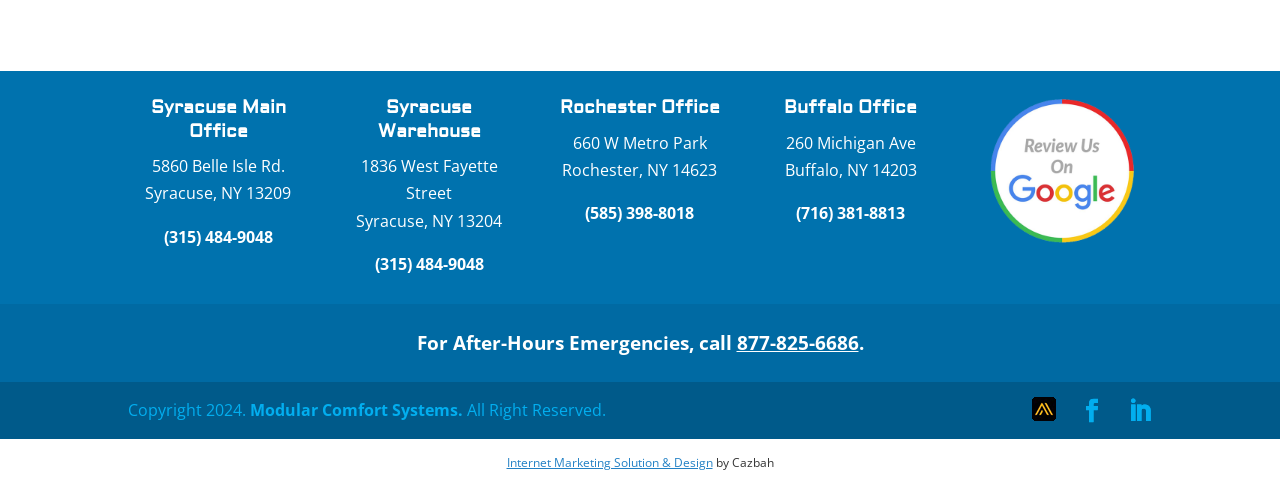Provide the bounding box coordinates of the area you need to click to execute the following instruction: "Go to the 'Home' page".

None